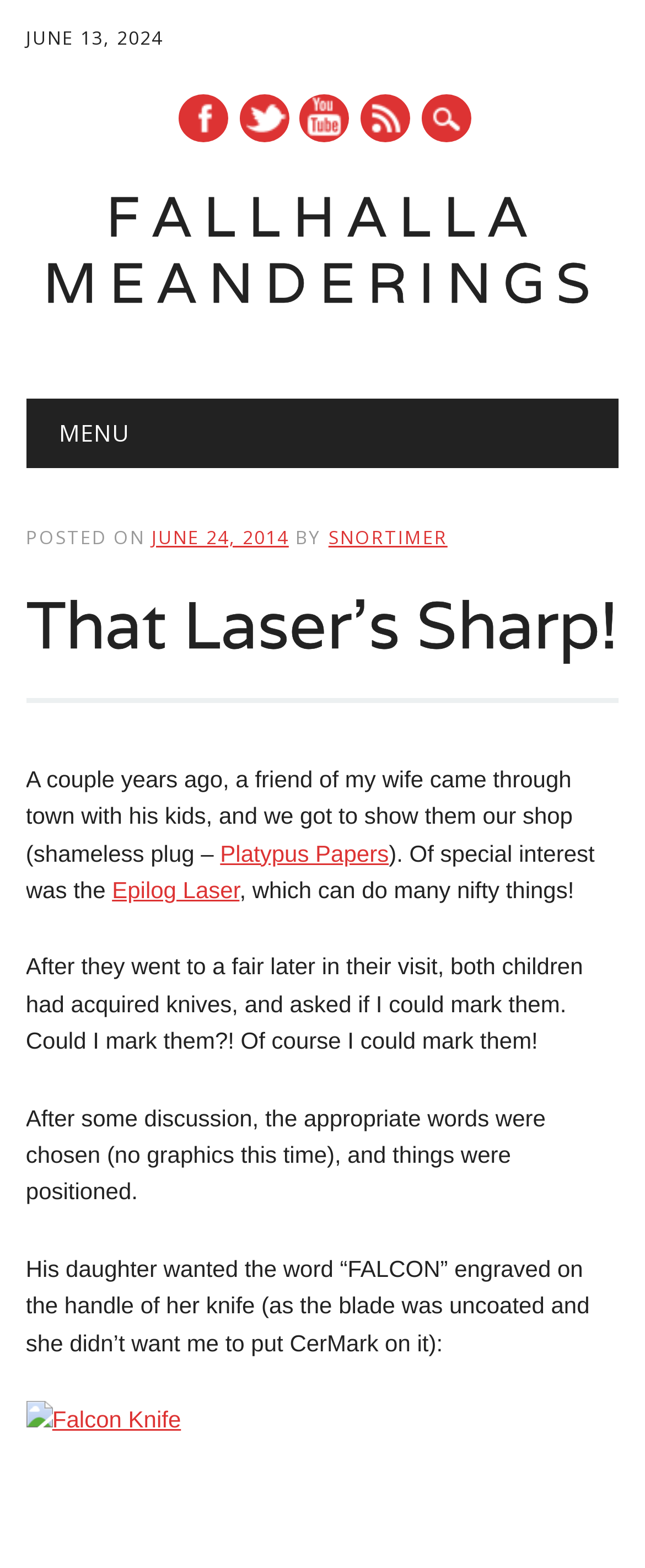Write a detailed summary of the webpage.

This webpage is a blog post titled "That Laser's Sharp!" from FallHalla Meanderings. At the top, there is a date "JUNE 13, 2024" and a row of social media links, including Facebook, Twitter, Youtube, and RSS, aligned horizontally. Below the date, there is a link to the blog's main page, "FALLHALLA MEANDERINGS", which spans almost the entire width of the page.

On the left side, there is a main menu section with a heading "Main menu" and a link "Skip to content". Below the main menu, there is a header section with a title "MENU". 

The main content of the blog post starts with a header "That Laser's Sharp!" followed by a series of paragraphs. The first paragraph mentions a friend's visit to the author's shop and their interest in the Epilog Laser. The text continues to describe the author's experience with the laser, including marking knives for the friend's children. There are several links within the text, including one to "Platypus Papers" and another to "Epilog Laser".